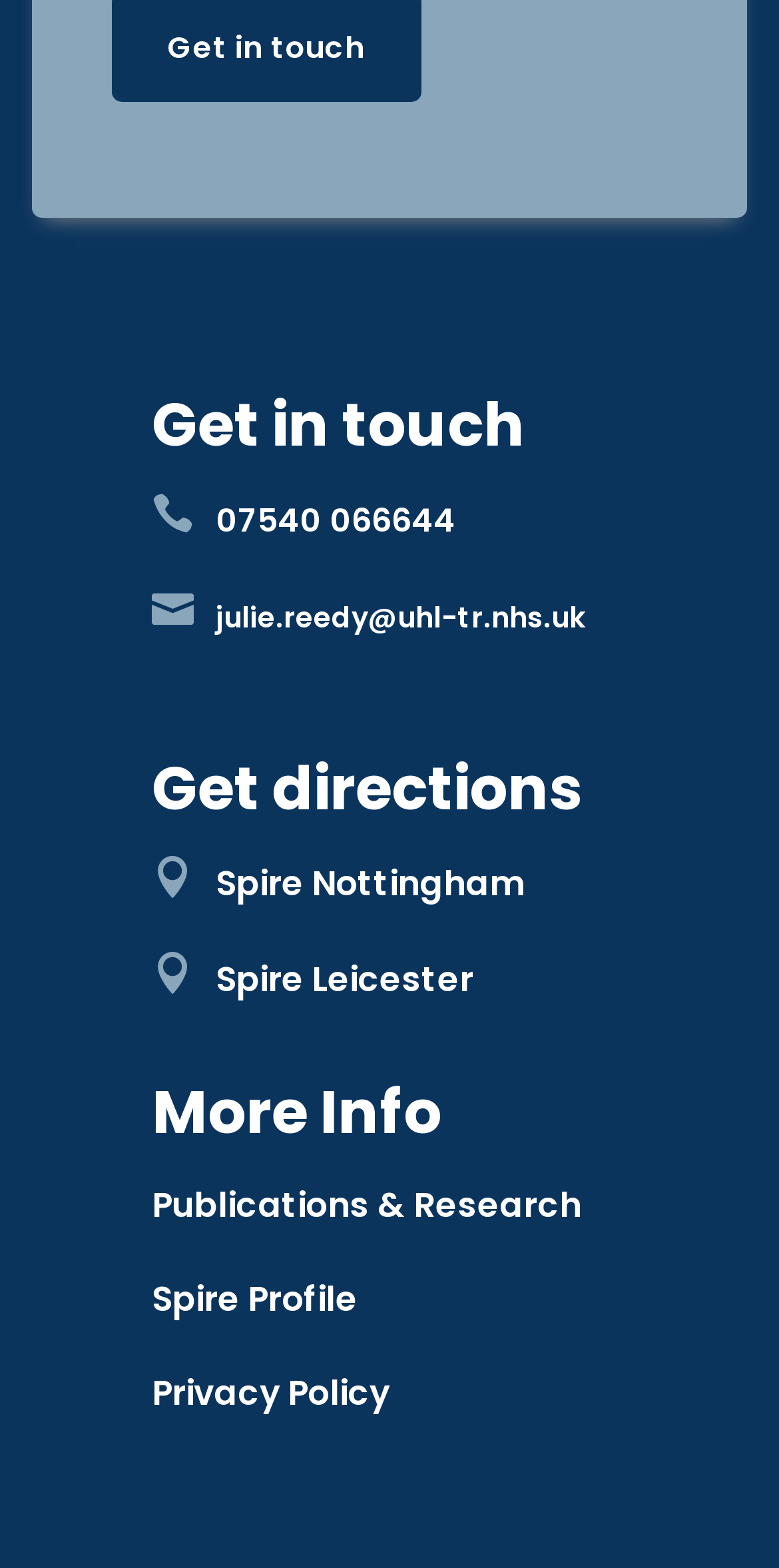Given the element description, predict the bounding box coordinates in the format (top-left x, top-left y, bottom-right x, bottom-right y), using floating point numbers between 0 and 1: Publications & Research

[0.195, 0.753, 0.746, 0.784]